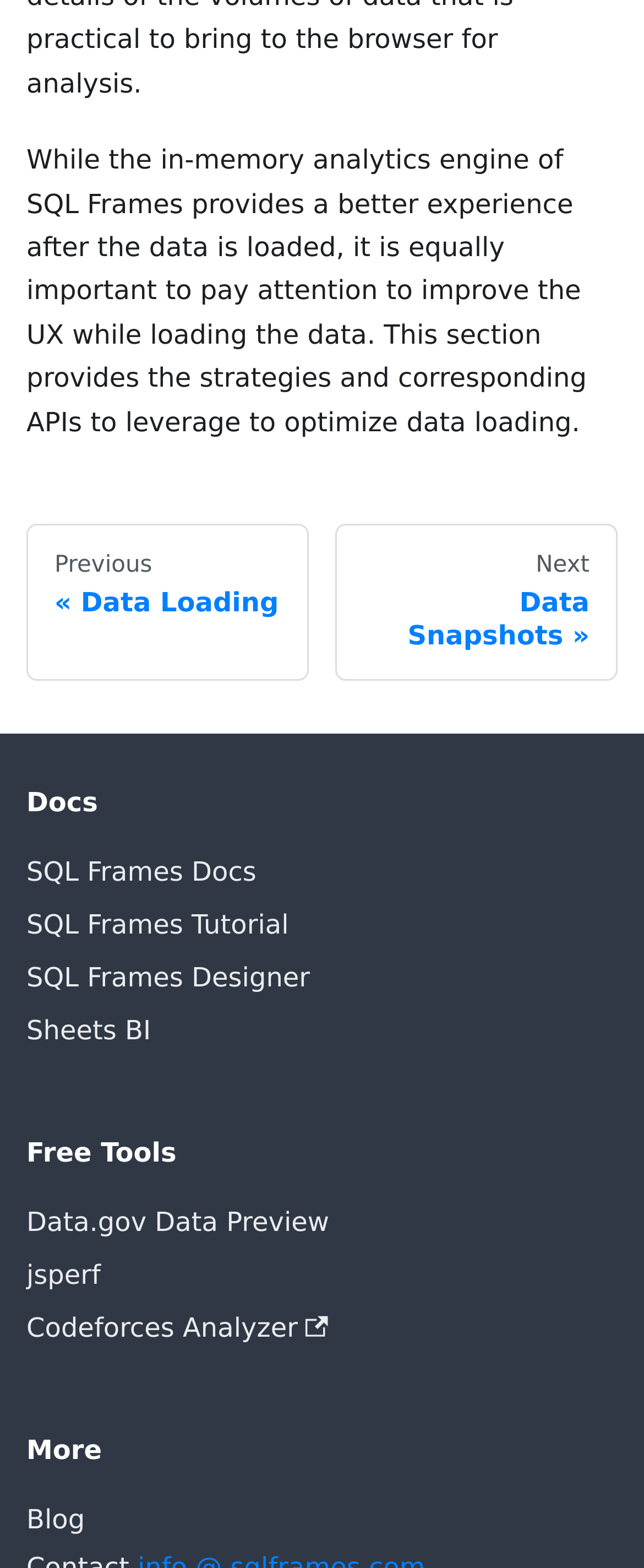Please specify the bounding box coordinates in the format (top-left x, top-left y, bottom-right x, bottom-right y), with all values as floating point numbers between 0 and 1. Identify the bounding box of the UI element described by: NextData Snapshots

[0.521, 0.334, 0.959, 0.435]